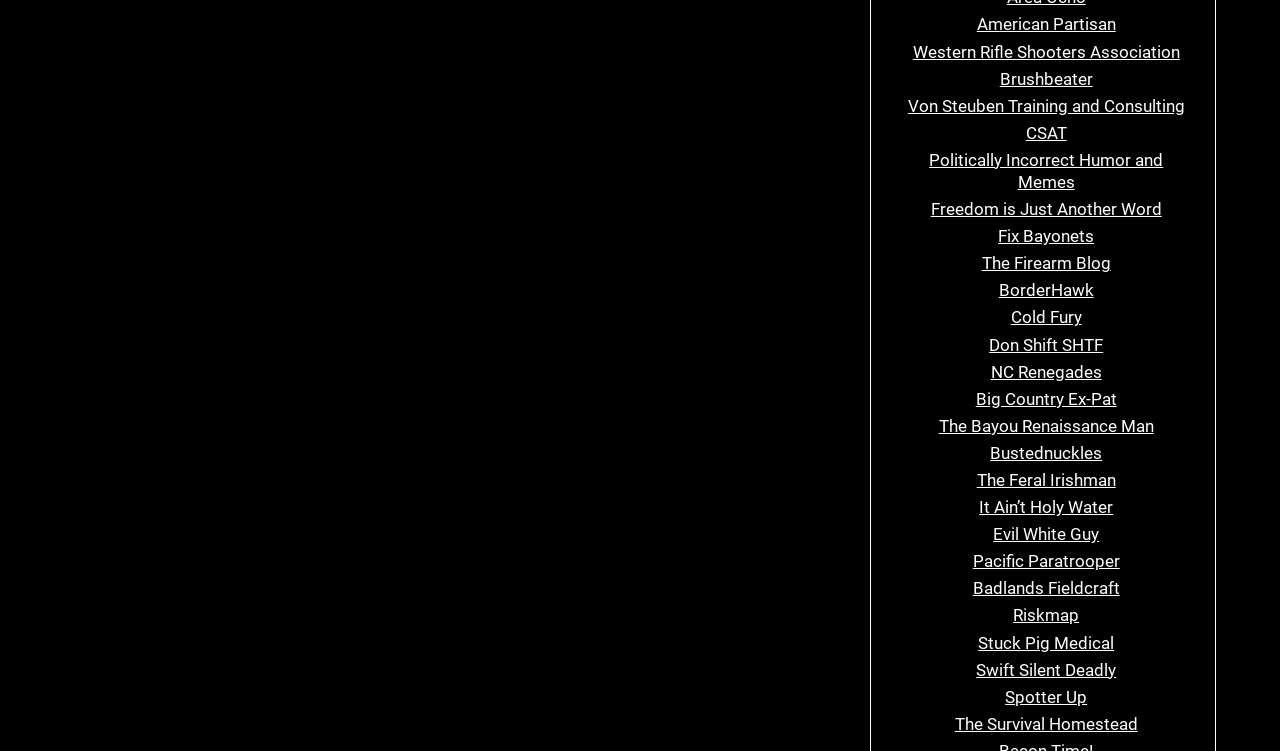Can you show the bounding box coordinates of the region to click on to complete the task described in the instruction: "Visit the 'ABOUT US' page"?

None